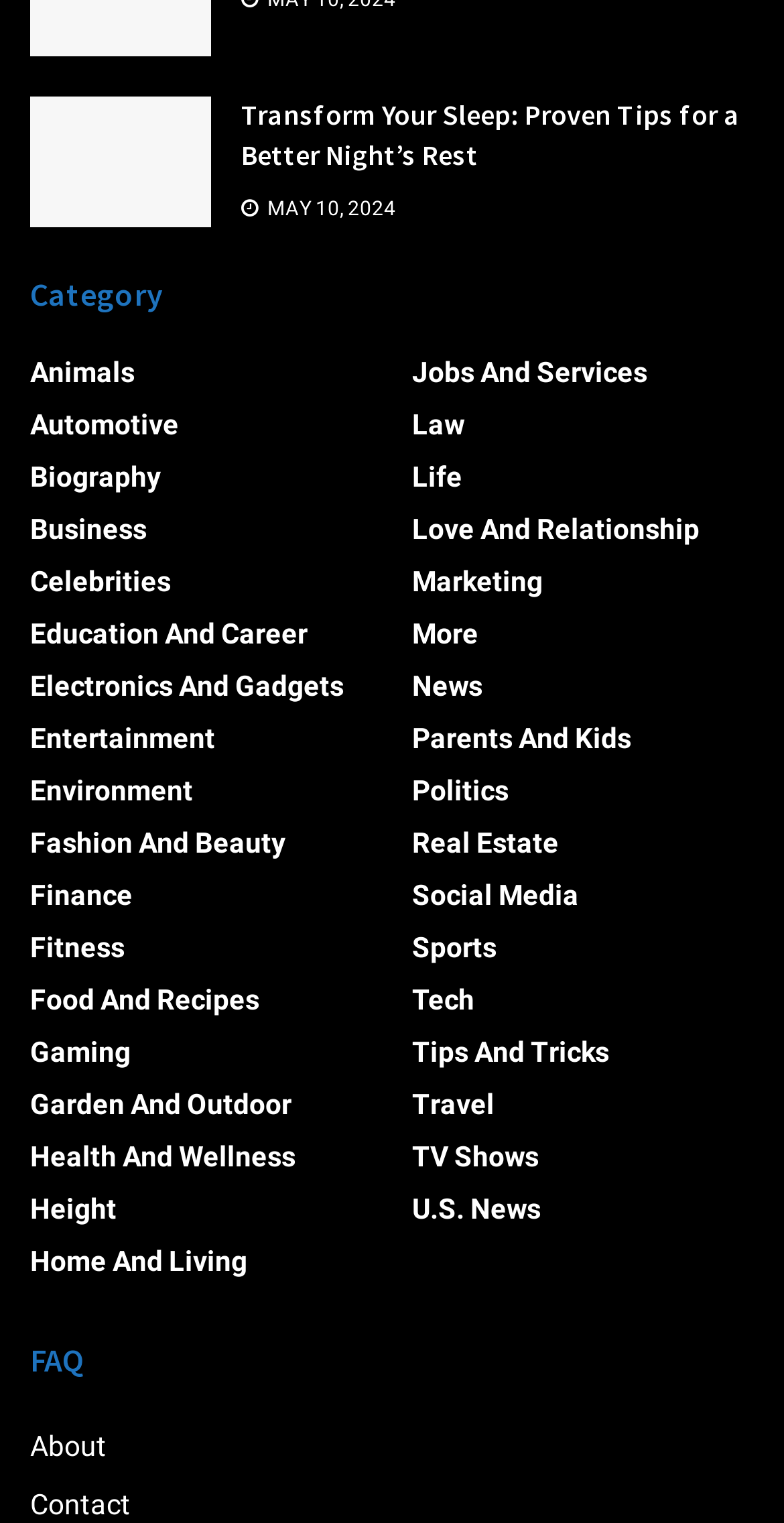How many links are available in the footer section?
Deliver a detailed and extensive answer to the question.

I counted the number of link elements in the footer section and found 2 links available, which are 'About' and 'Contact'.